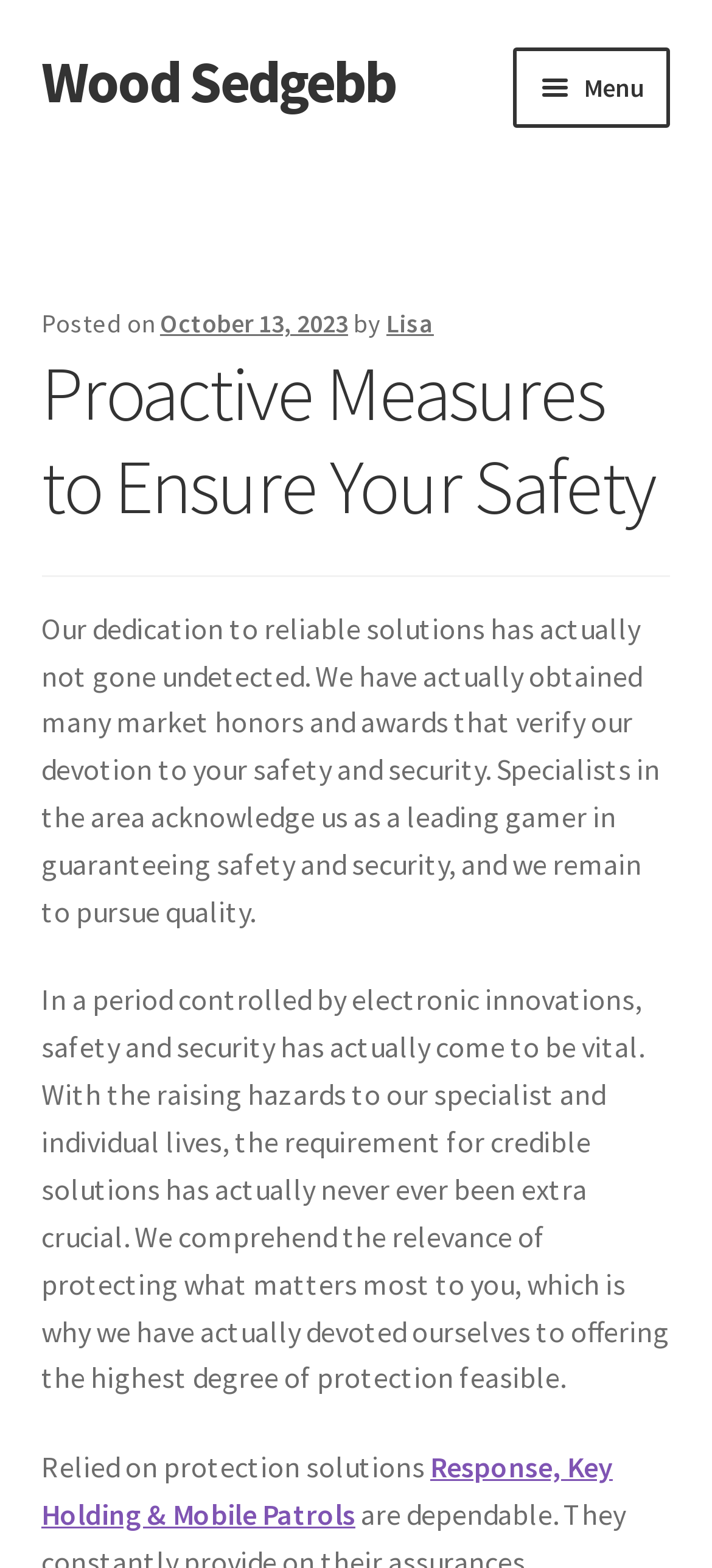Who wrote the post?
Kindly offer a detailed explanation using the data available in the image.

The author of the post is Lisa, as indicated by the link element with the text 'Lisa' next to the 'by' text, which is a common format for indicating the author of a post.